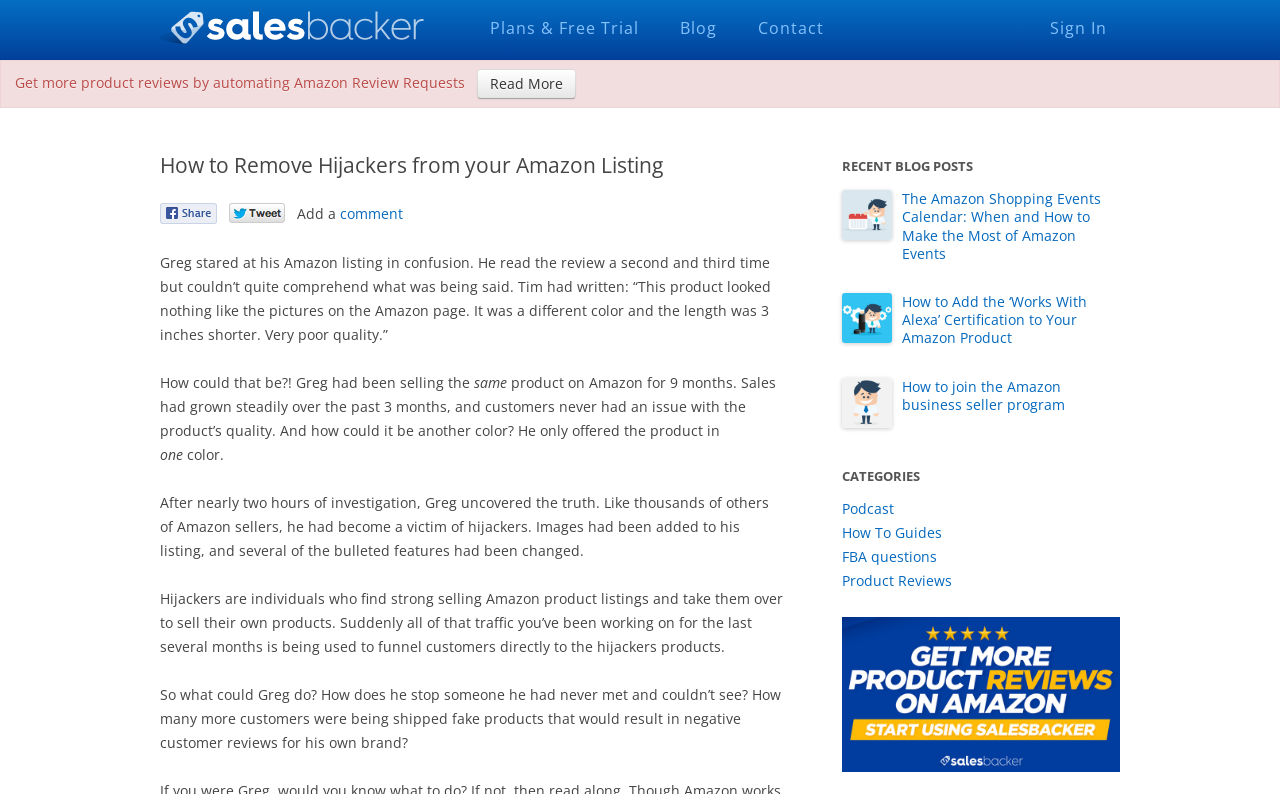Describe every aspect of the webpage comprehensively.

This webpage is about removing hijackers from Amazon product listings. At the top, there are five links: "Salesbacker", "Plans & Free Trial", "Blog", "Contact", and "Sign In", aligned horizontally across the page. Below these links, there is a promotional text about automating Amazon review requests, accompanied by a "Read More" link.

The main content of the page is a story about Greg, an Amazon seller who discovers that his product listing has been hijacked. The story is divided into several paragraphs, describing Greg's confusion, investigation, and eventual discovery of the hijacking. The text is accompanied by no images.

On the right side of the page, there are three sections: "RECENT BLOG POSTS", "CATEGORIES", and an advertisement. The "RECENT BLOG POSTS" section contains three links to blog posts, each with a corresponding image. The "CATEGORIES" section lists five categories: "Podcast", "How To Guides", "FBA questions", "Product Reviews", and an empty category. The advertisement is a large image that spans the entire width of the right side of the page.

Overall, the webpage is focused on providing a guide to removing hijackers from Amazon product listings, with a personal story and additional resources on the side.